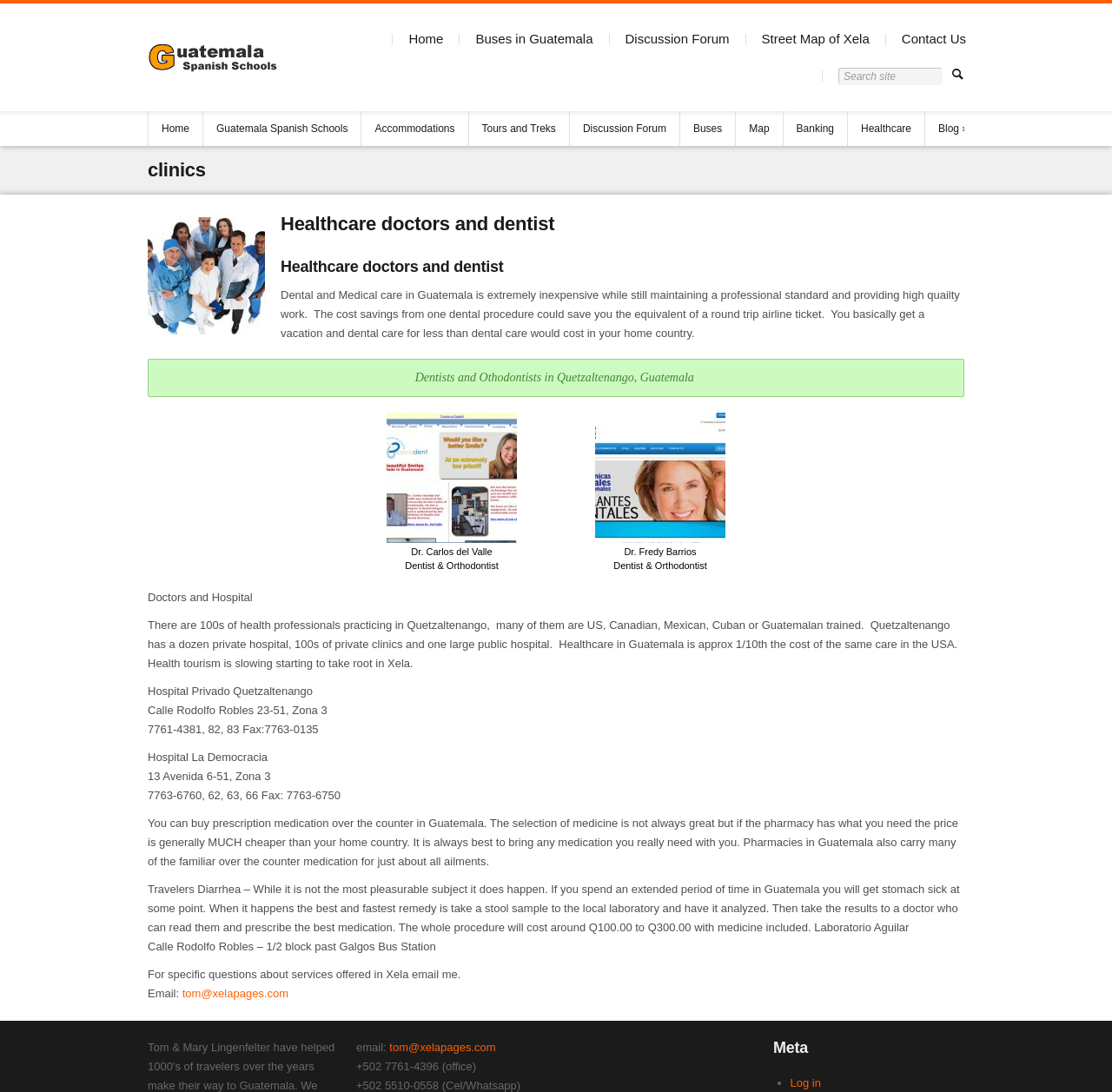Determine the bounding box coordinates of the UI element described by: "parent_node: Dr. Carlos del Valle".

[0.348, 0.378, 0.465, 0.497]